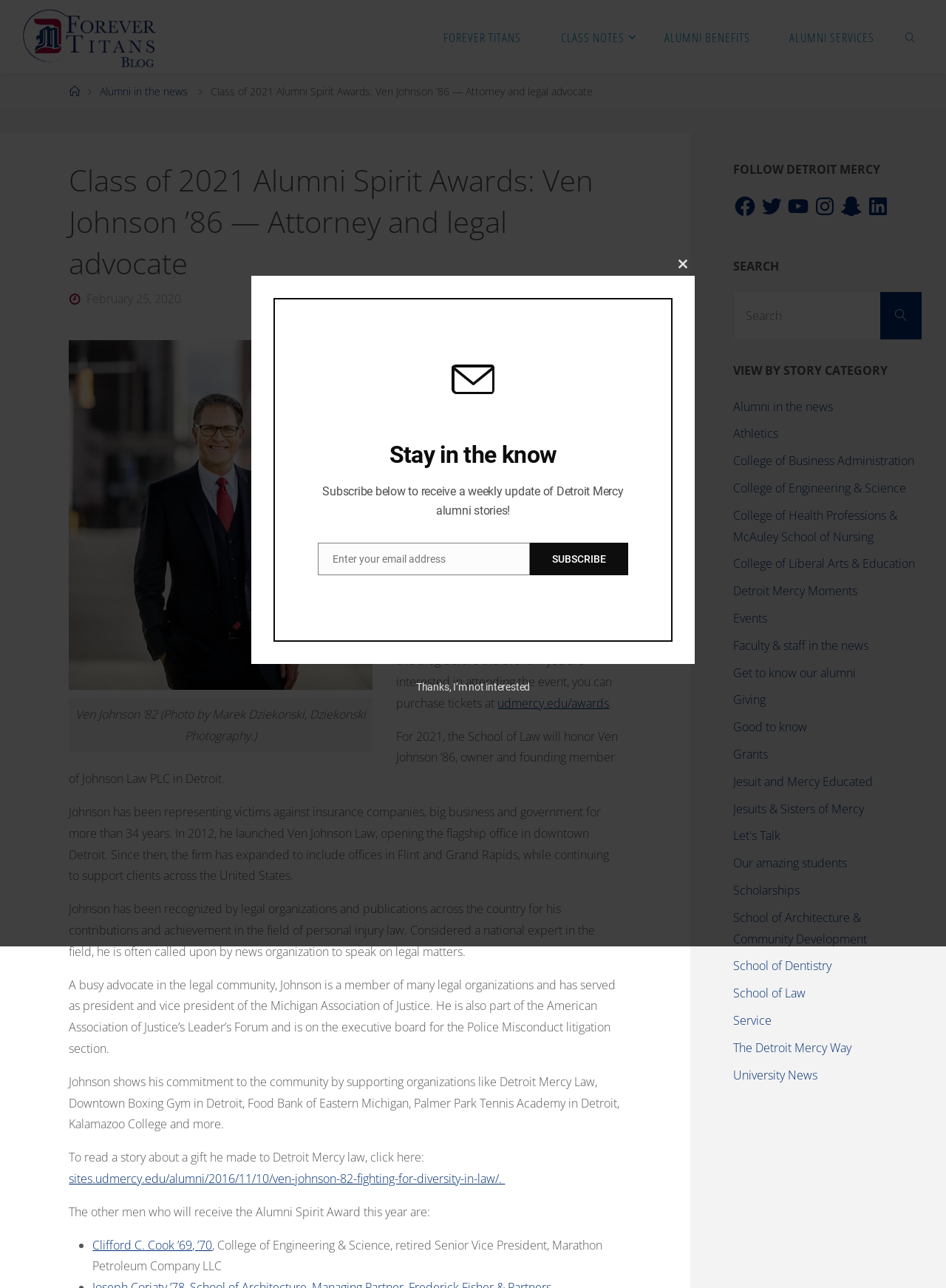Please find and report the primary heading text from the webpage.

Class of 2021 Alumni Spirit Awards: Ven Johnson ’86 — Attorney and legal advocate